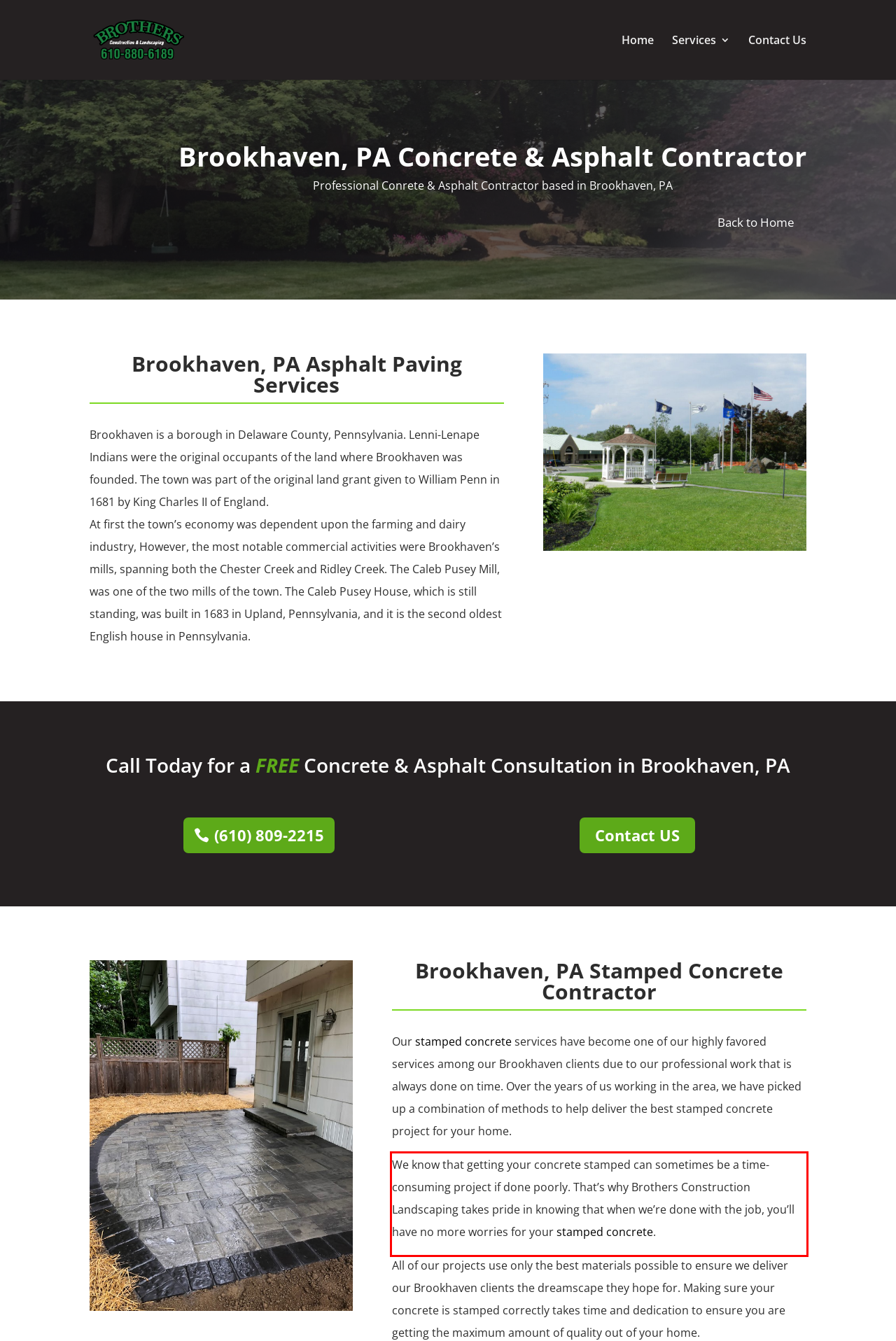You are given a webpage screenshot with a red bounding box around a UI element. Extract and generate the text inside this red bounding box.

We know that getting your concrete stamped can sometimes be a time-consuming project if done poorly. That’s why Brothers Construction Landscaping takes pride in knowing that when we’re done with the job, you’ll have no more worries for your stamped concrete.